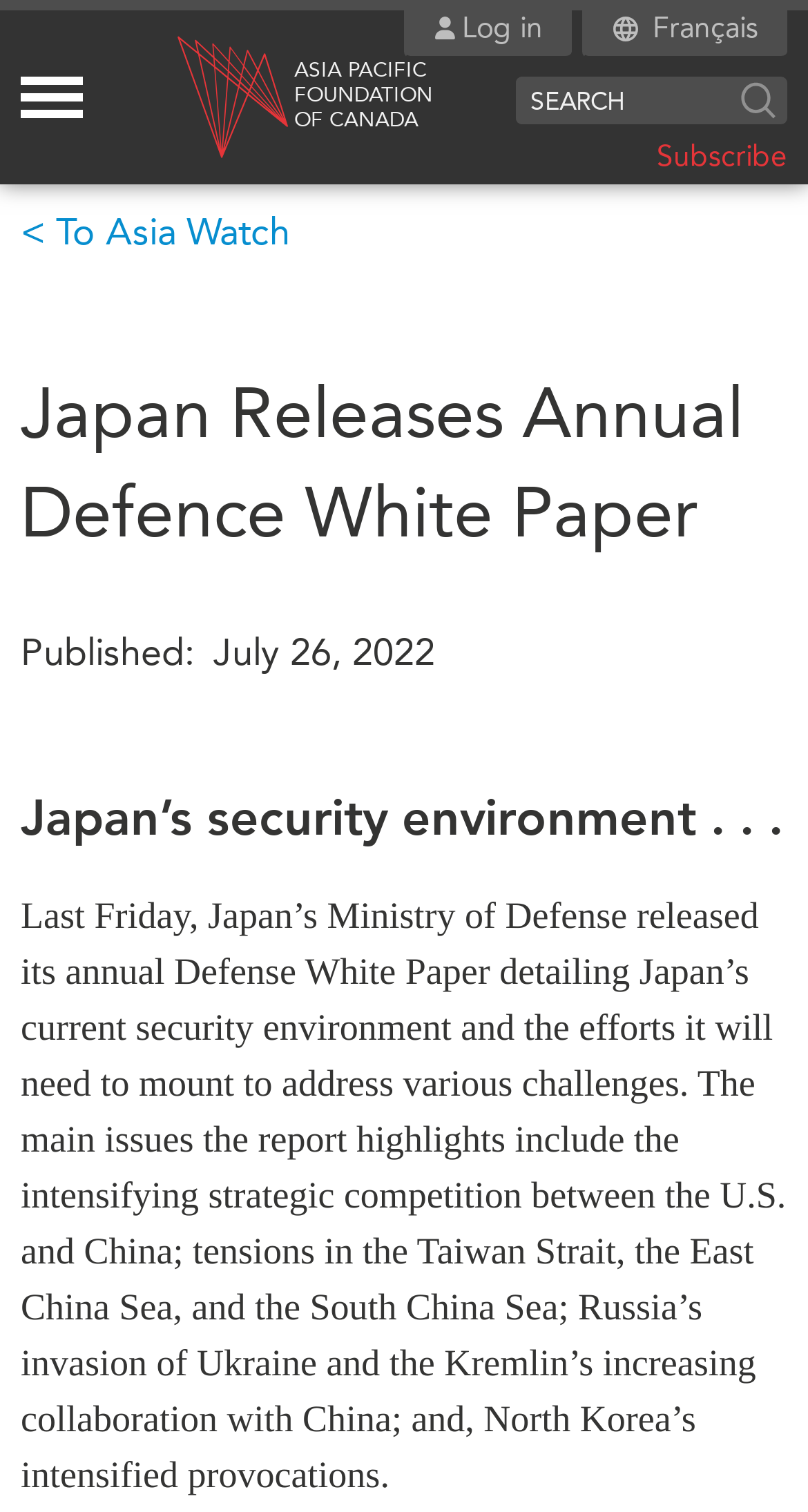What is the date of the latest article?
Please answer the question with a detailed and comprehensive explanation.

I found the answer by looking at the text below the main heading, which says 'Published: July 26, 2022'.